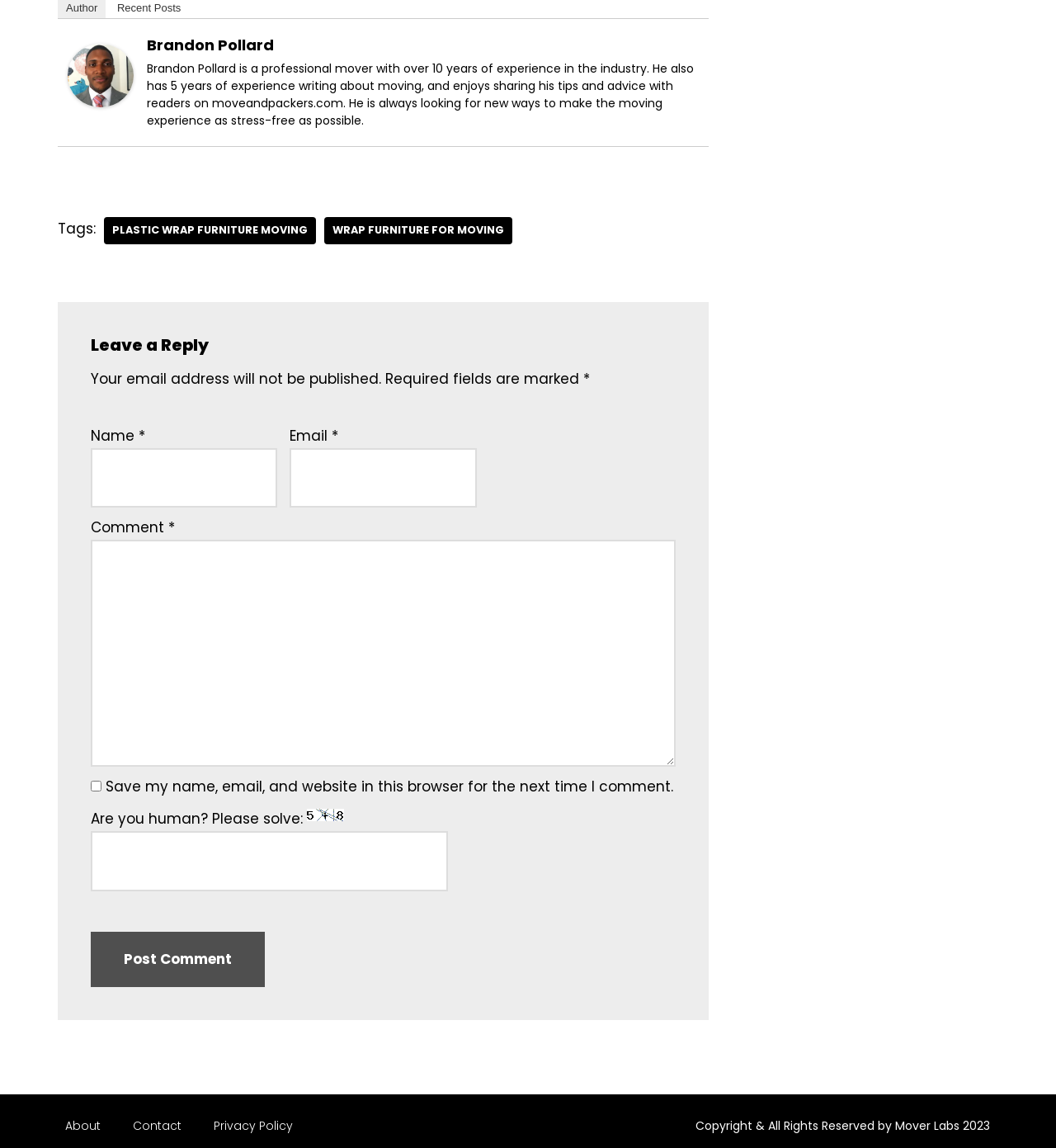Identify the bounding box coordinates for the element you need to click to achieve the following task: "Go to the About page". Provide the bounding box coordinates as four float numbers between 0 and 1, in the form [left, top, right, bottom].

[0.062, 0.971, 0.096, 0.989]